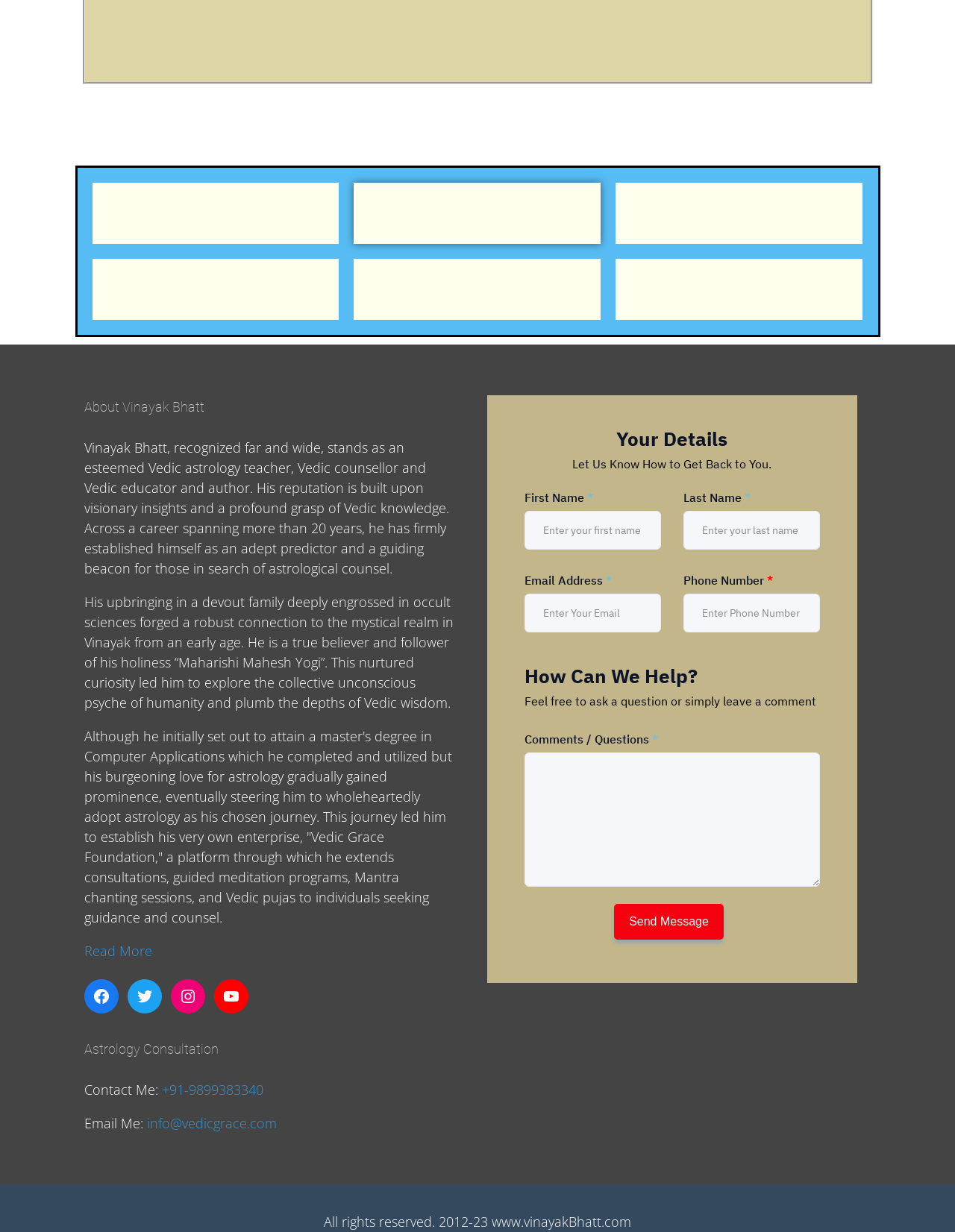Based on the provided description, "Marriage Prediction Report", find the bounding box of the corresponding UI element in the screenshot.

[0.68, 0.166, 0.869, 0.18]